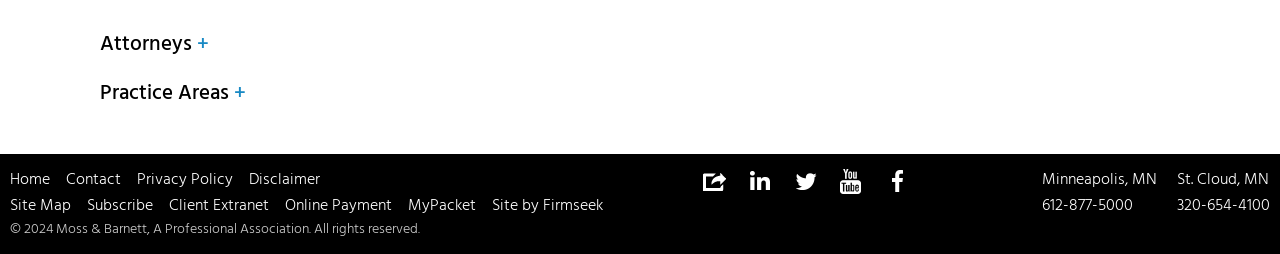Locate the bounding box coordinates of the area to click to fulfill this instruction: "Contact us". The bounding box should be presented as four float numbers between 0 and 1, in the order [left, top, right, bottom].

[0.052, 0.656, 0.095, 0.759]